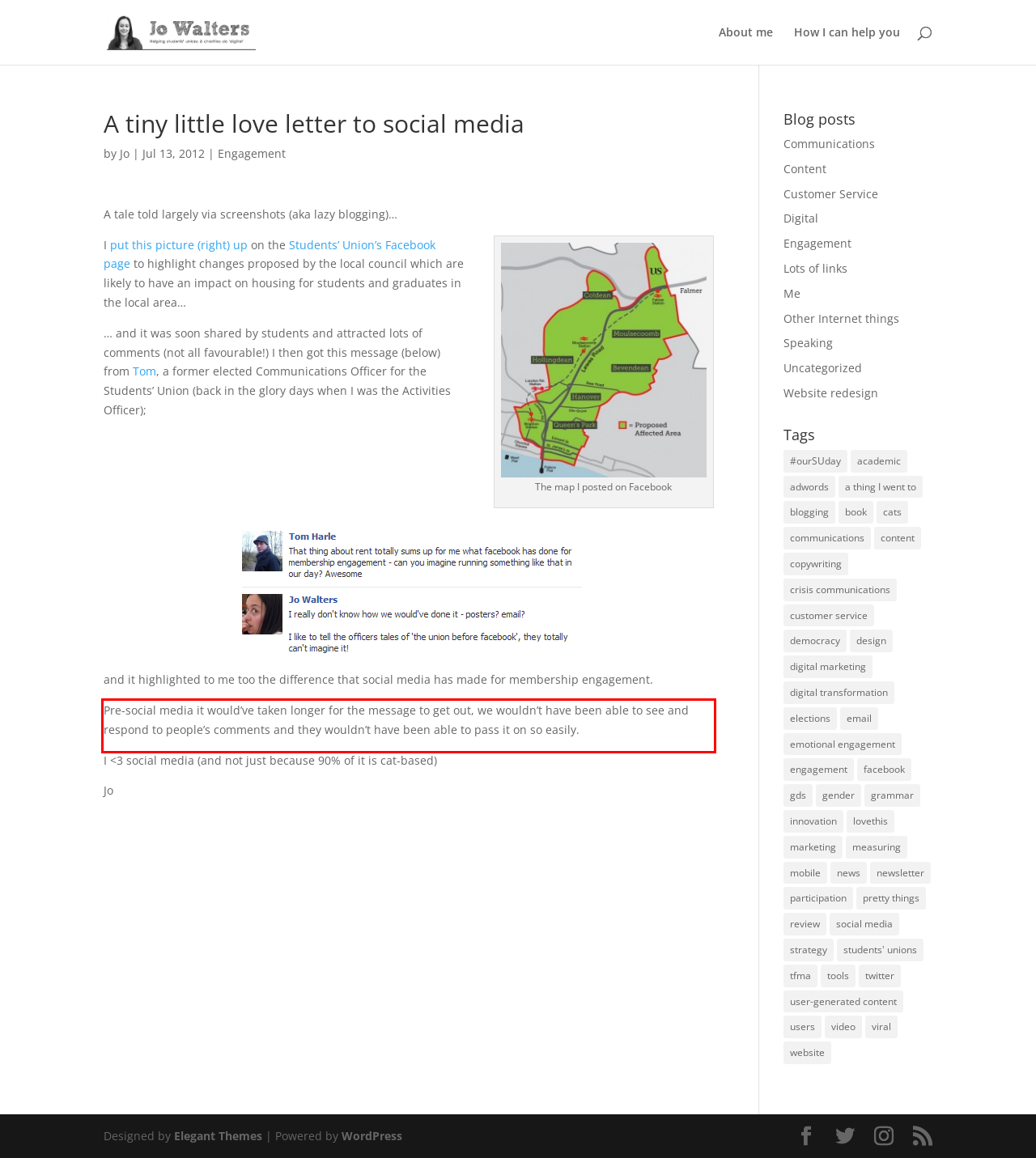Within the screenshot of the webpage, there is a red rectangle. Please recognize and generate the text content inside this red bounding box.

Pre-social media it would’ve taken longer for the message to get out, we wouldn’t have been able to see and respond to people’s comments and they wouldn’t have been able to pass it on so easily.